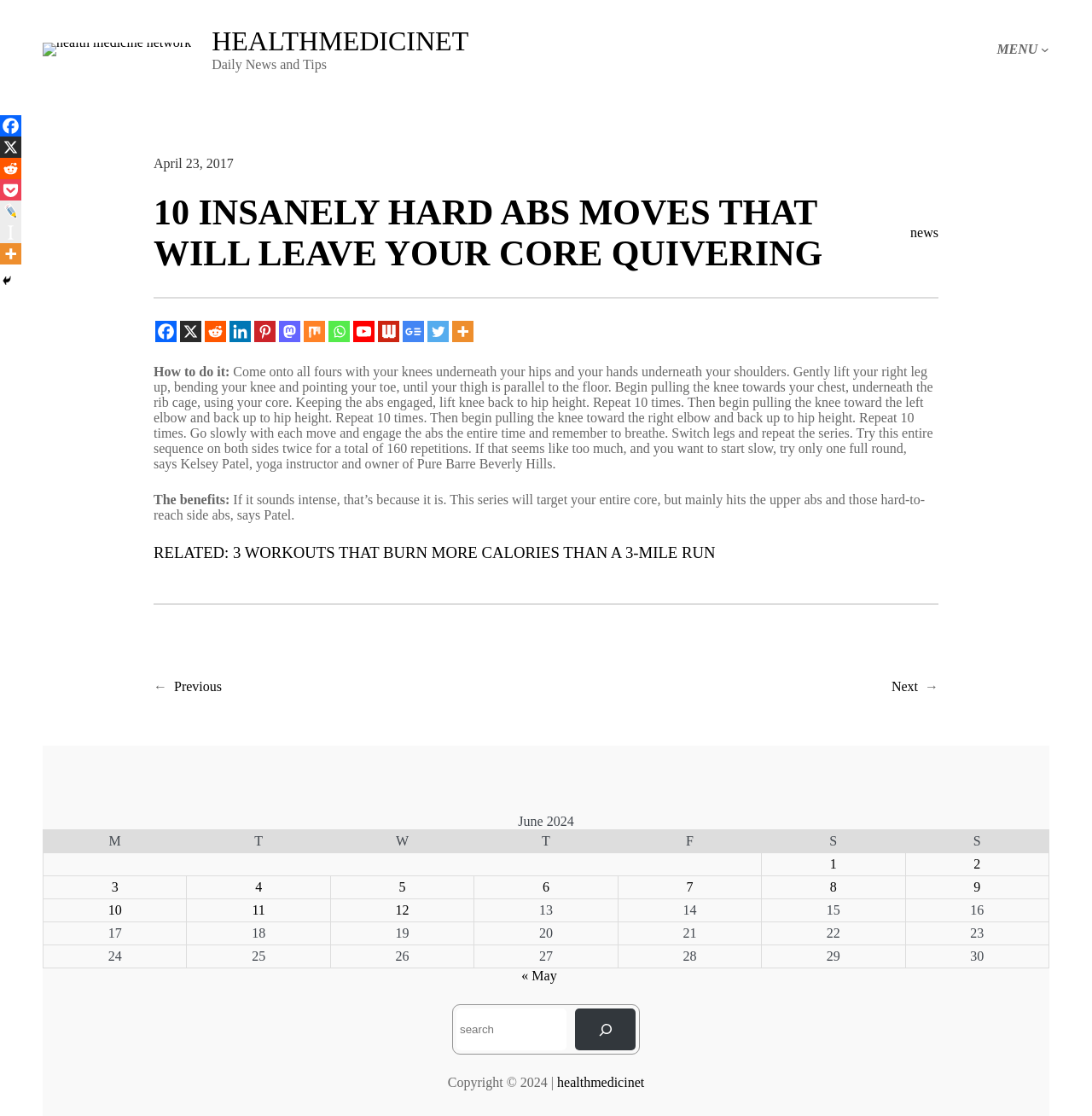How many repetitions are recommended for the entire sequence?
Using the image as a reference, answer the question with a short word or phrase.

160